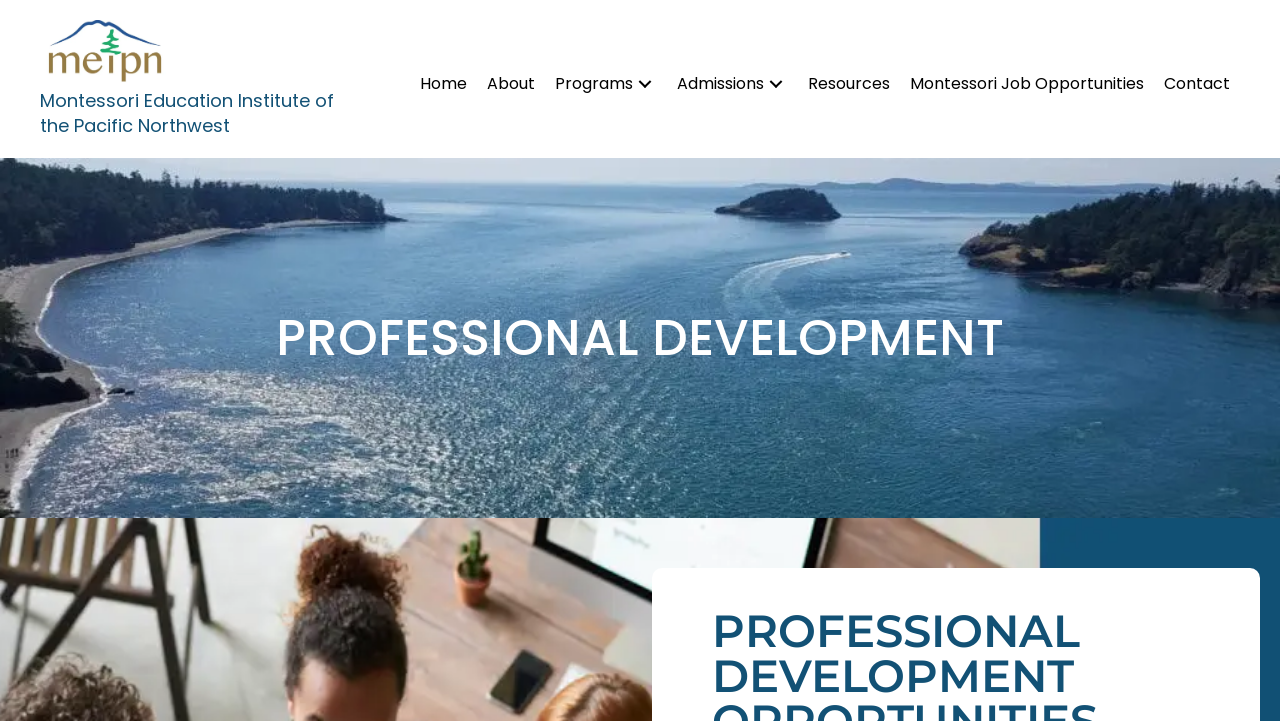Please specify the bounding box coordinates of the region to click in order to perform the following instruction: "contact the institute".

[0.902, 0.085, 0.969, 0.148]